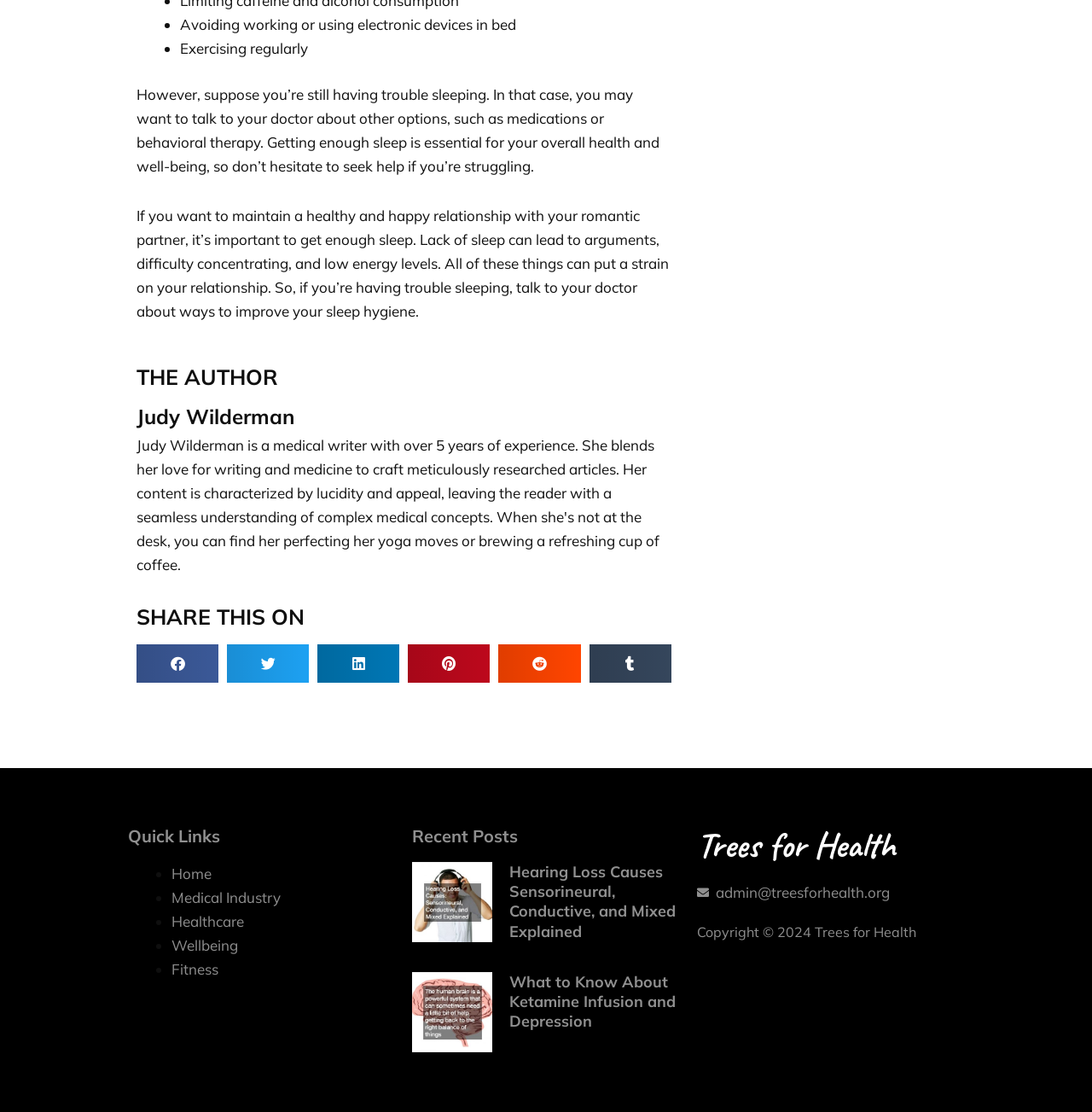Locate the bounding box coordinates of the clickable area needed to fulfill the instruction: "Go to Home".

[0.157, 0.777, 0.194, 0.793]